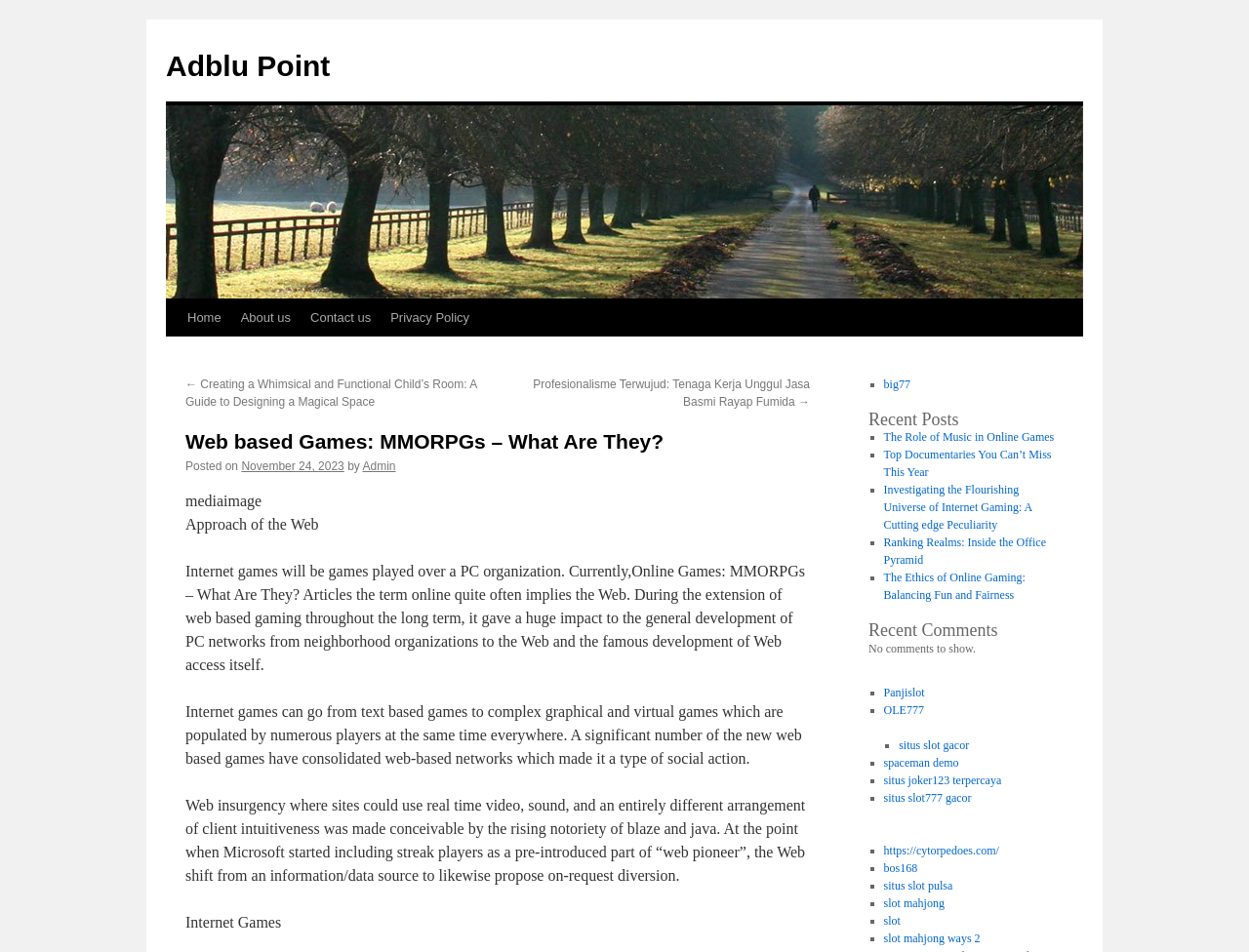Please identify the bounding box coordinates for the region that you need to click to follow this instruction: "Visit the 'About us' page".

[0.185, 0.315, 0.241, 0.353]